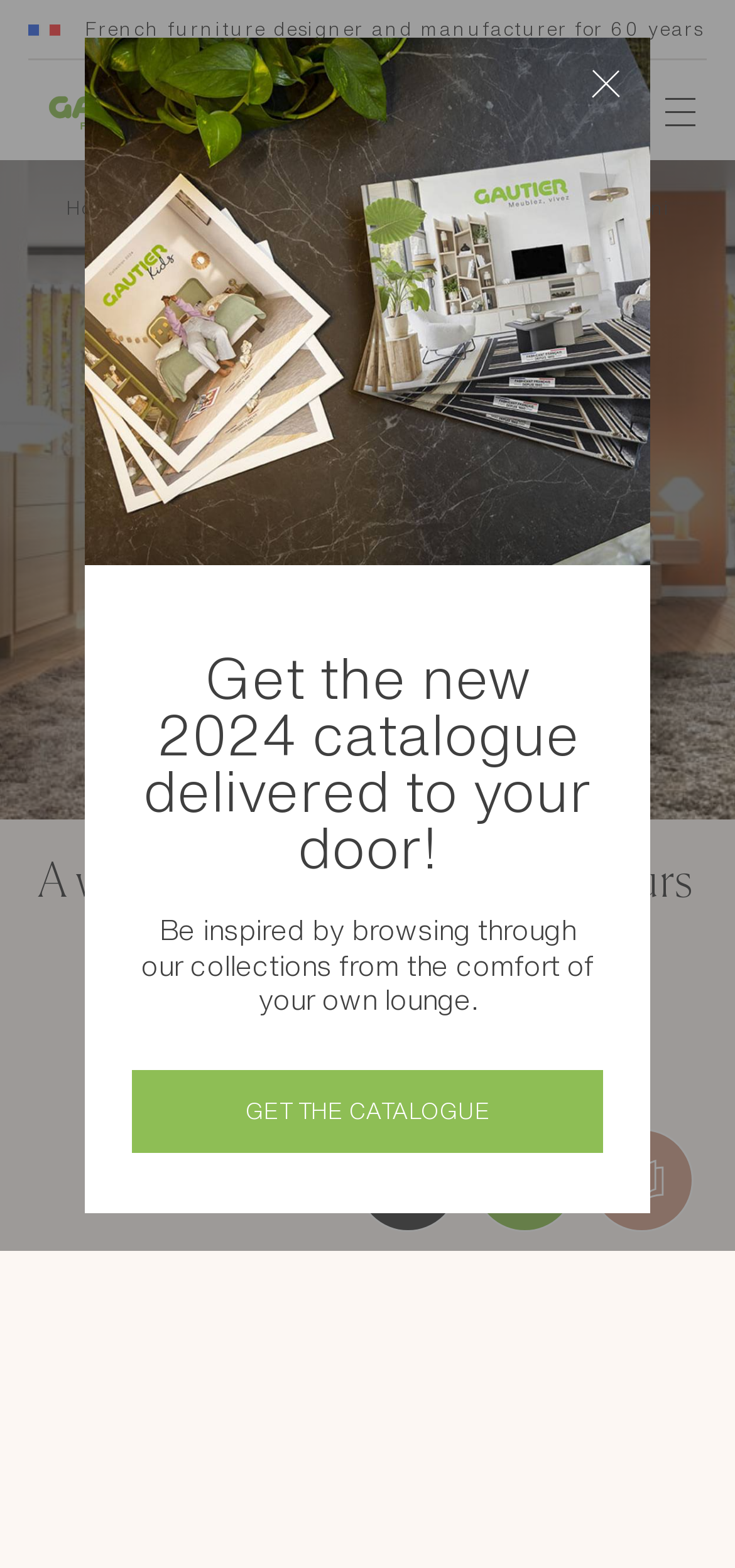Please answer the following question using a single word or phrase: What is the name of the furniture designer?

Gautier